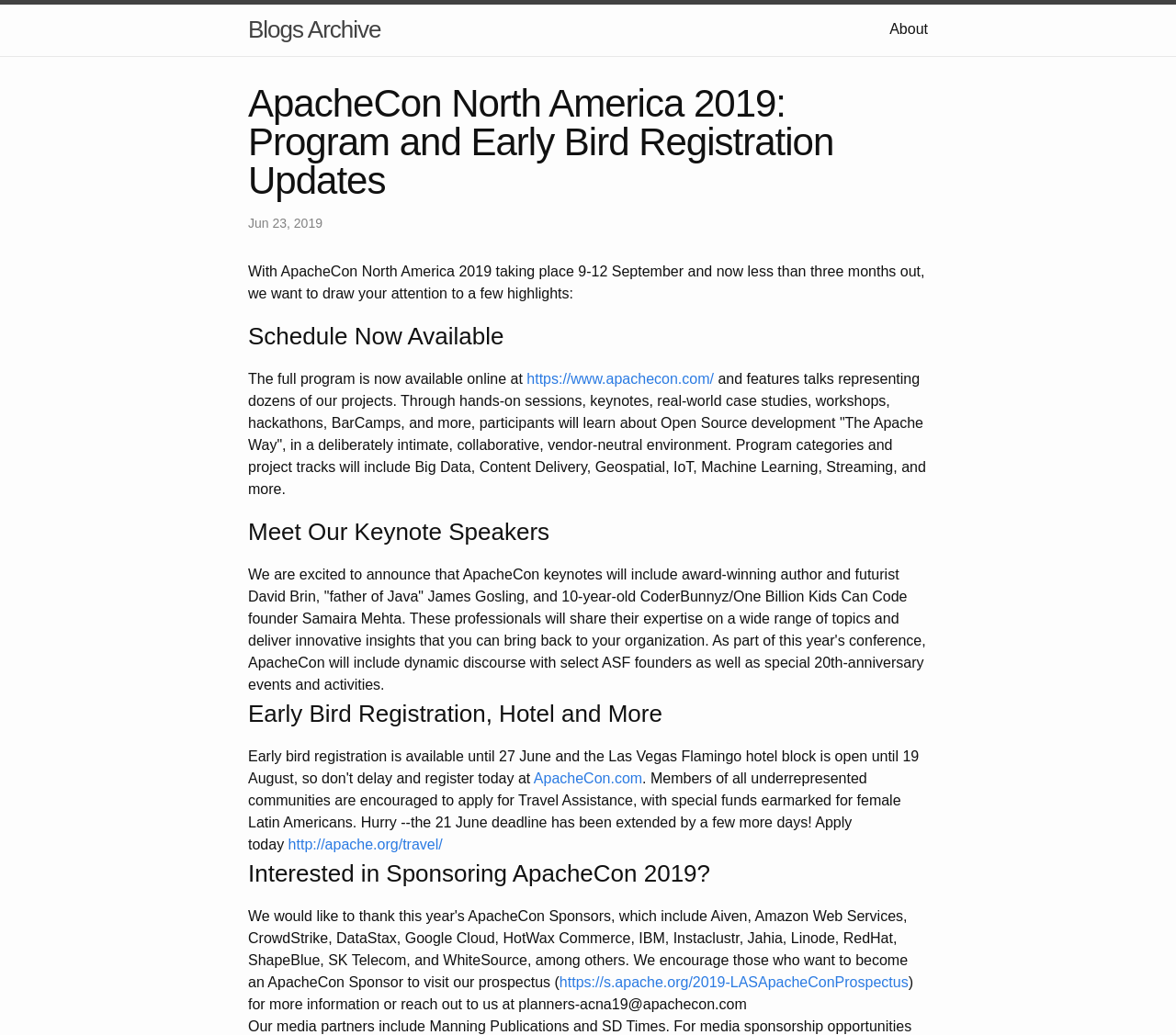Generate the text content of the main headline of the webpage.

ApacheCon North America 2019: Program and Early Bird Registration Updates